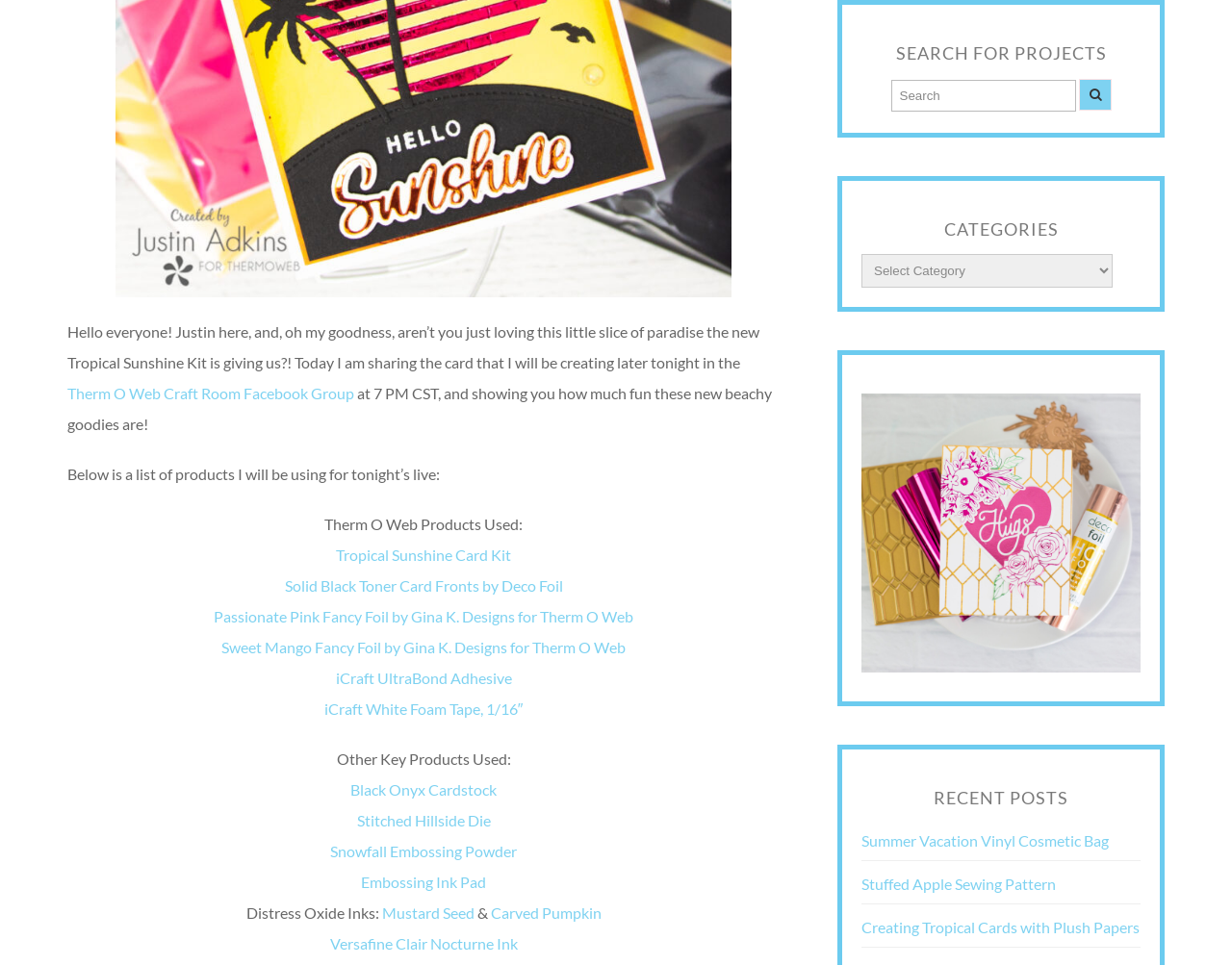What is the name of the person sharing a card creation? Please answer the question using a single word or phrase based on the image.

Justin